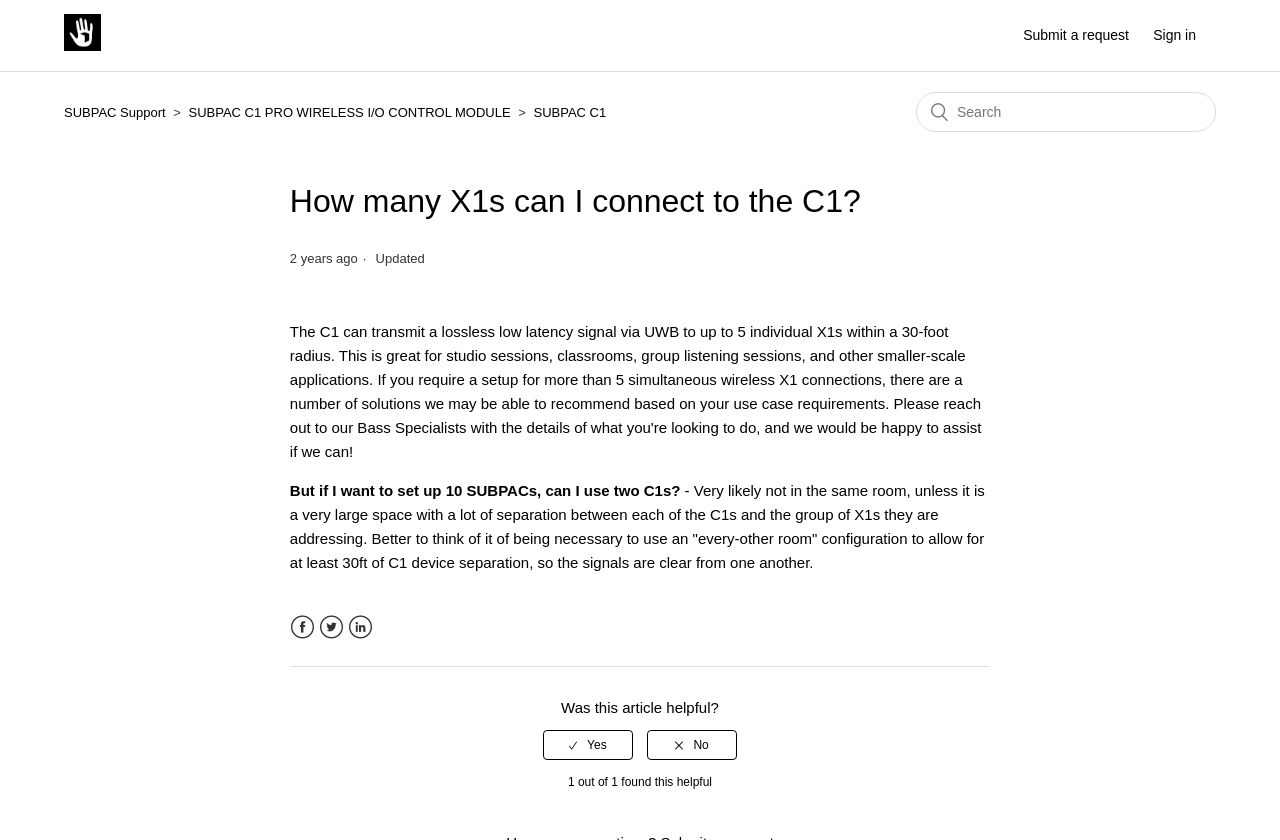Provide the bounding box coordinates in the format (top-left x, top-left y, bottom-right x, bottom-right y). All values are floating point numbers between 0 and 1. Determine the bounding box coordinate of the UI element described as: Sign in

[0.901, 0.023, 0.95, 0.062]